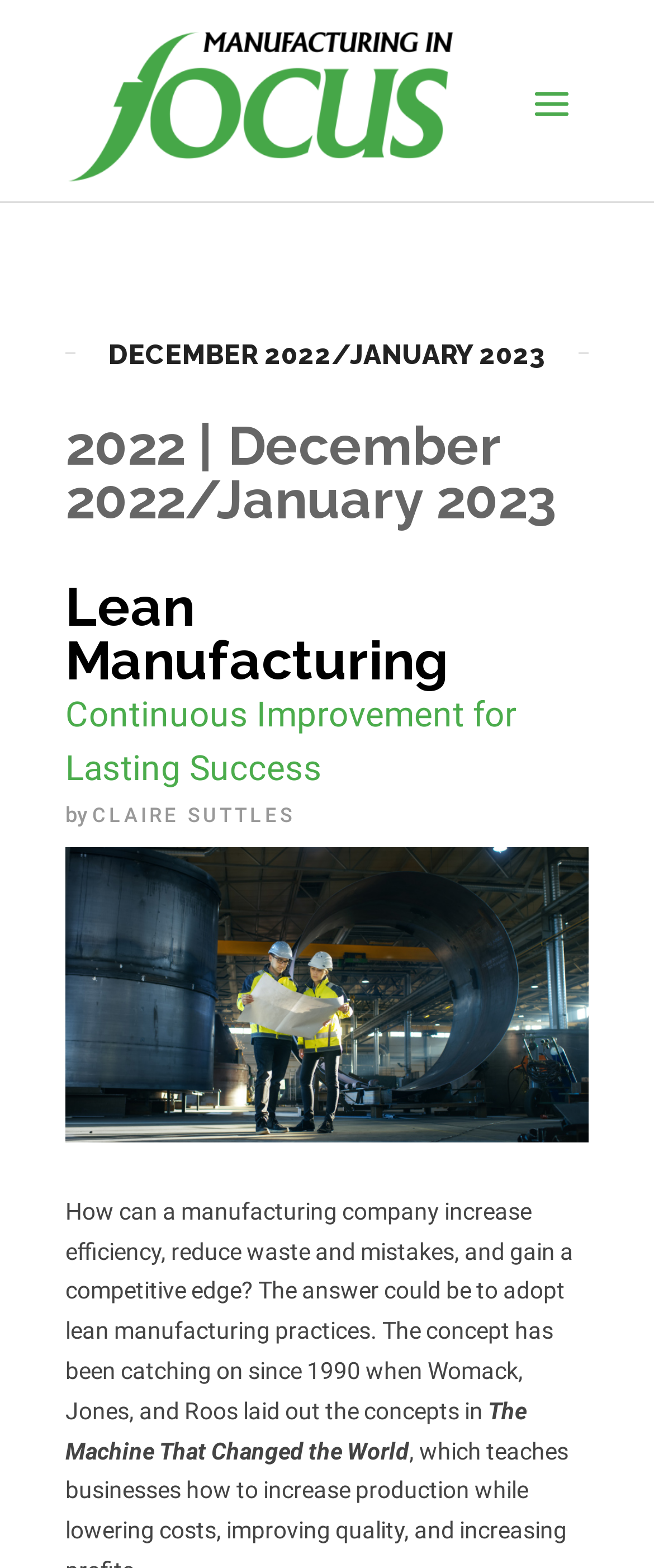Extract the bounding box coordinates for the UI element described as: "Claire Suttles".

[0.141, 0.512, 0.451, 0.527]